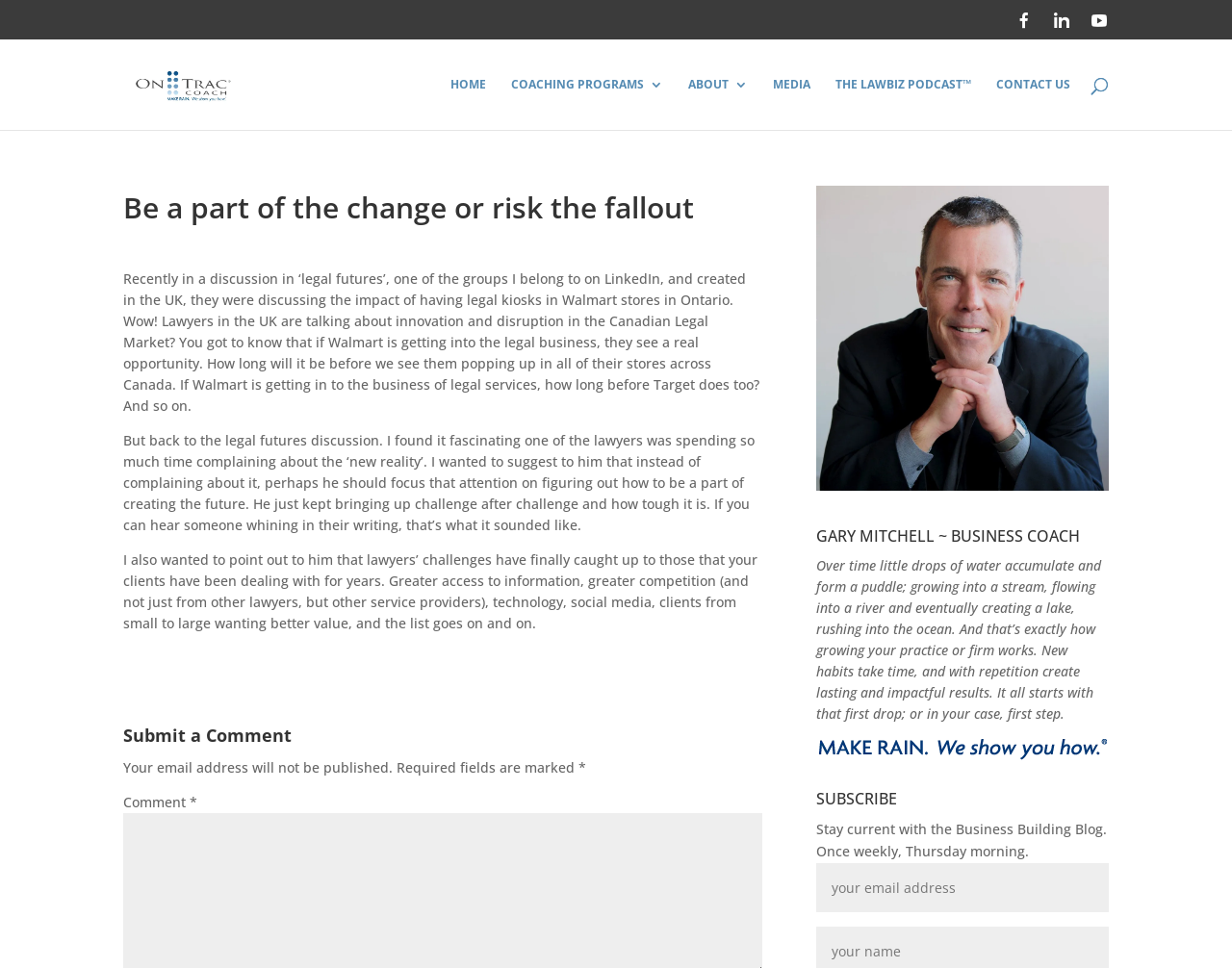Refer to the image and answer the question with as much detail as possible: What is the frequency of the Business Building Blog?

I found the StaticText element with the description 'Stay current with the Business Building Blog. Once weekly, Thursday morning.' which suggests that the blog is published once a week on Thursday mornings.